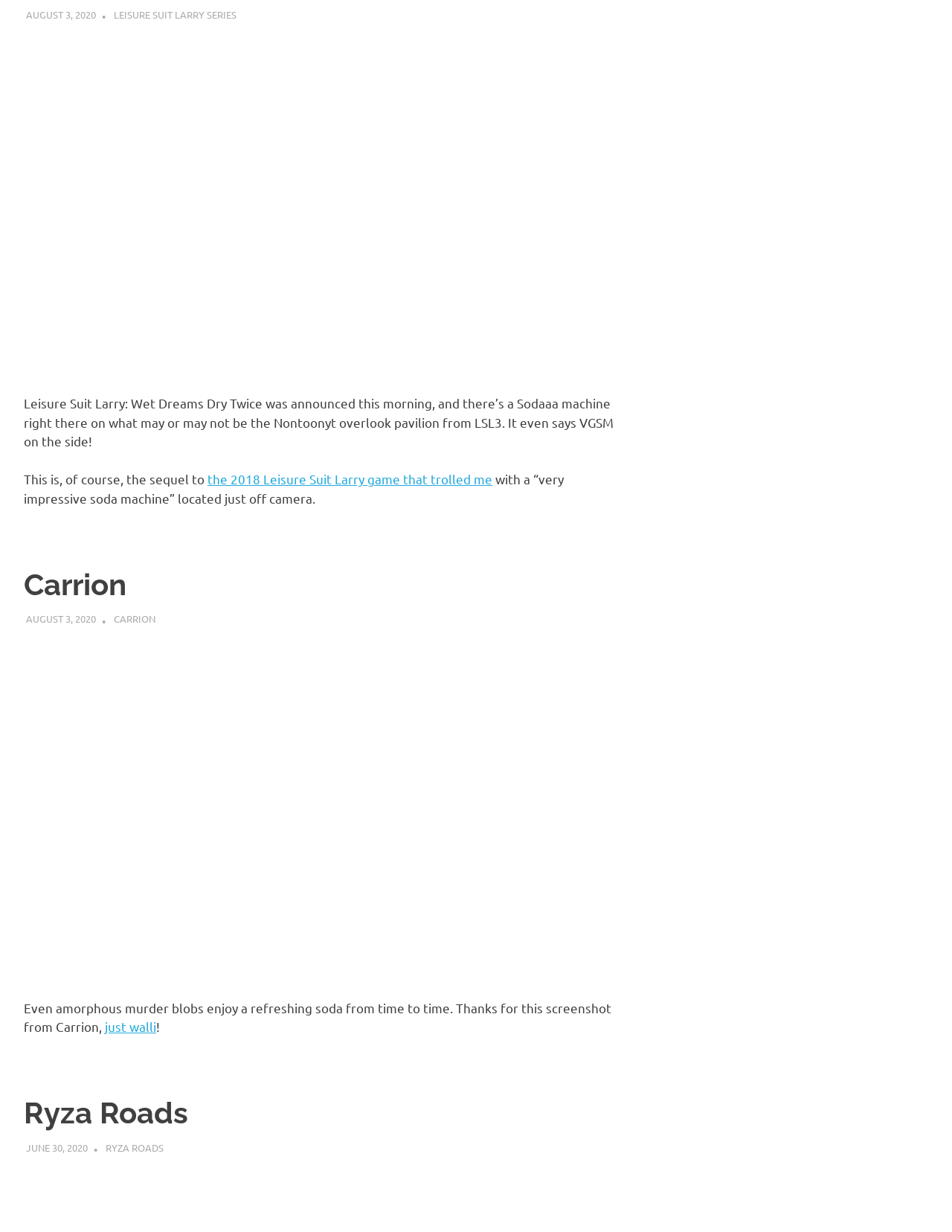Find the bounding box coordinates of the clickable region needed to perform the following instruction: "Check the date of the post about Leisure Suit Larry". The coordinates should be provided as four float numbers between 0 and 1, i.e., [left, top, right, bottom].

[0.027, 0.007, 0.1, 0.017]